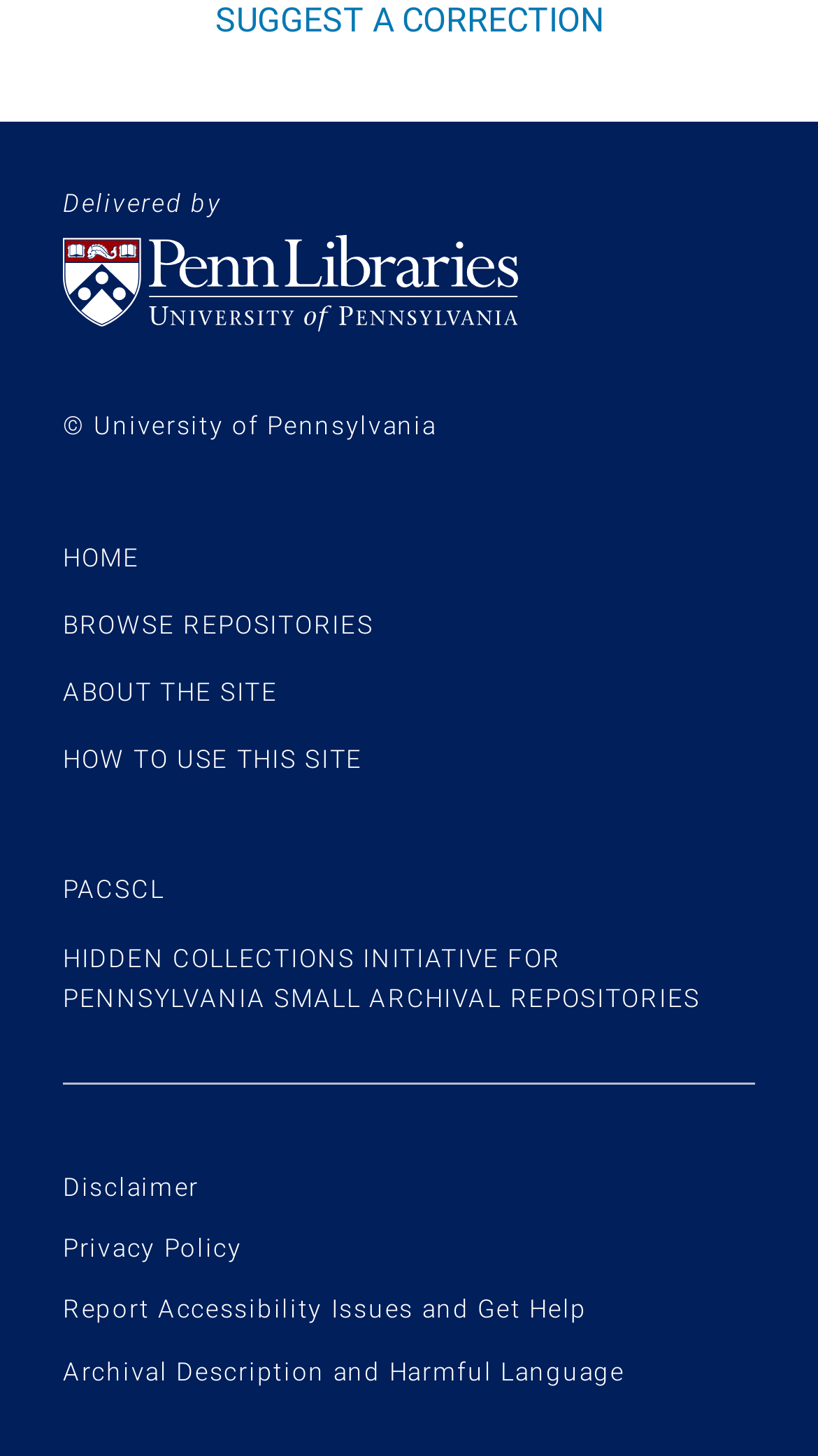Locate the bounding box coordinates of the element that should be clicked to execute the following instruction: "suggest a correction".

[0.263, 0.001, 0.737, 0.028]